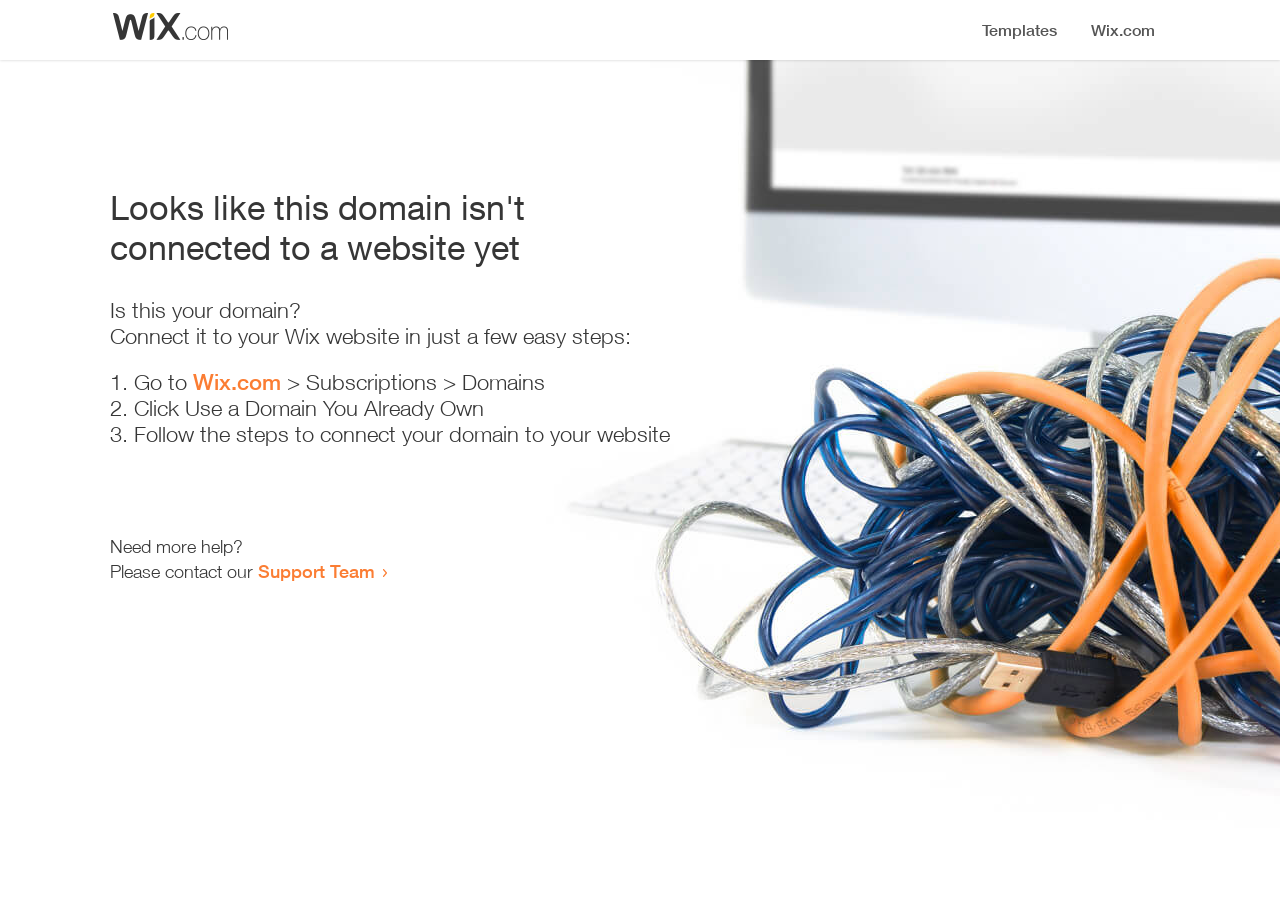Give an extensive and precise description of the webpage.

The webpage appears to be an error page, indicating that a domain is not connected to a website yet. At the top, there is a small image, likely a logo or icon. Below the image, a prominent heading reads "Looks like this domain isn't connected to a website yet". 

Underneath the heading, there is a series of instructions to connect the domain to a Wix website. The instructions are divided into three steps, each marked with a numbered list marker (1., 2., and 3.). The first step involves going to Wix.com, followed by navigating to the Subscriptions and Domains section. The second step is to click "Use a Domain You Already Own", and the third step is to follow the instructions to connect the domain to the website.

At the bottom of the page, there is a section offering additional help. It starts with the text "Need more help?" and provides a link to contact the Support Team.